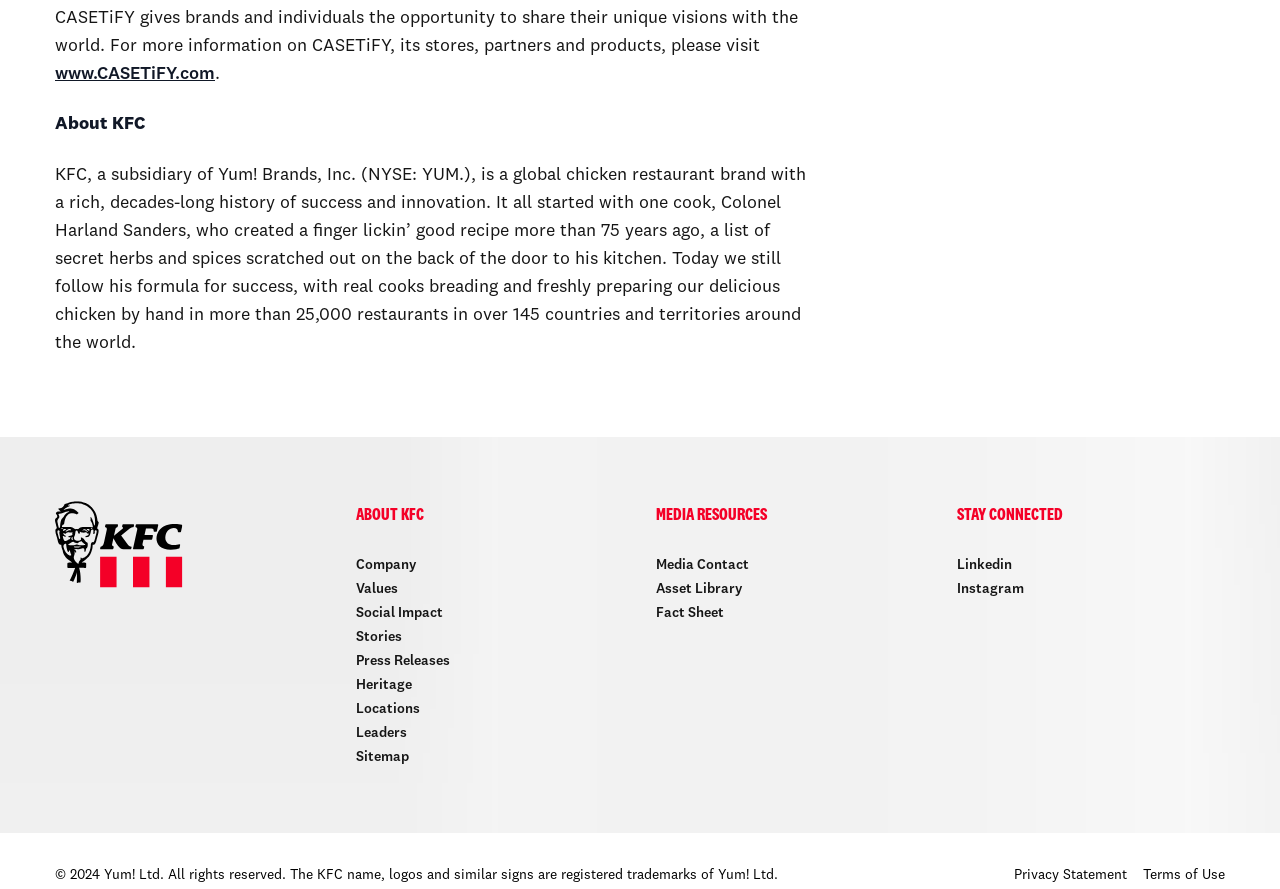Find the bounding box coordinates for the area that should be clicked to accomplish the instruction: "Read the 'Introduction: Totally Science' article".

None